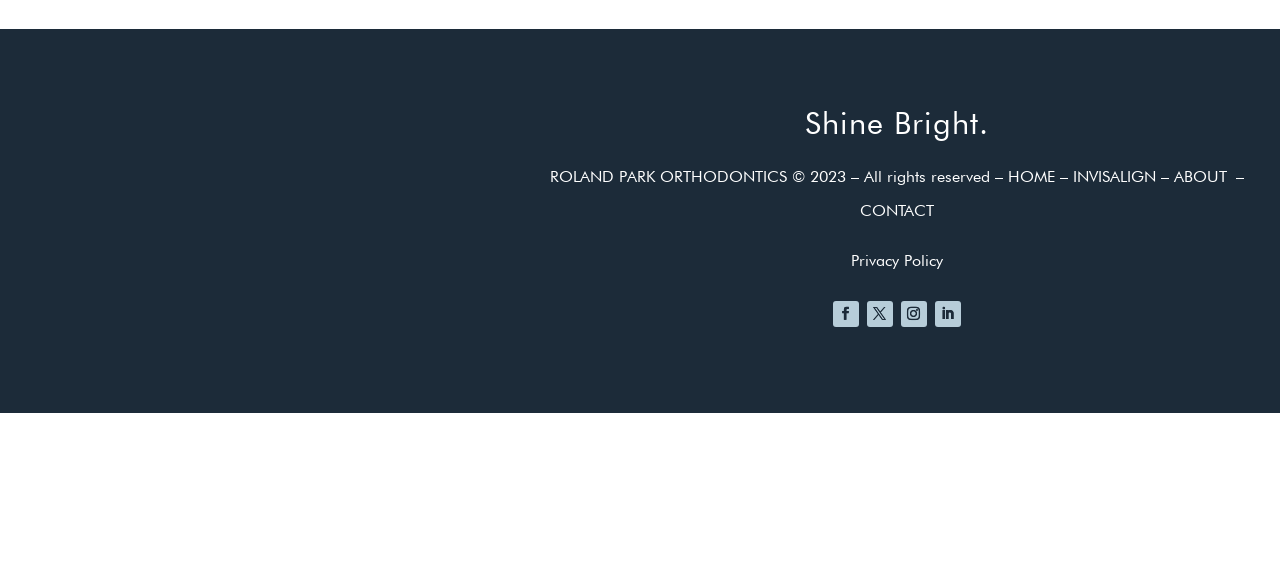What is the copyright year?
Provide a detailed answer to the question, using the image to inform your response.

I found the copyright year '2023' in the StaticText element with bounding box coordinates [0.429, 0.291, 0.787, 0.324] which is located at the top of the webpage.